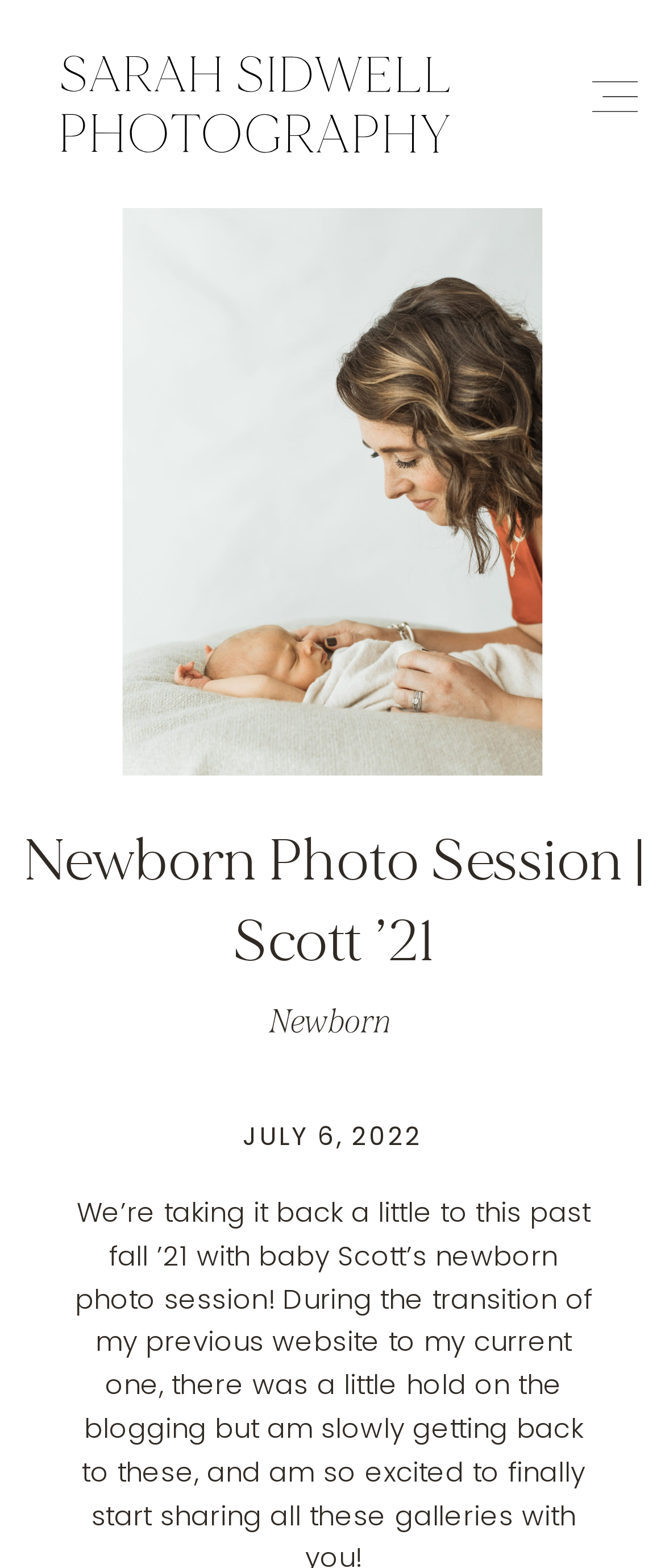Given the element description "Newborn" in the screenshot, predict the bounding box coordinates of that UI element.

[0.408, 0.639, 0.592, 0.664]